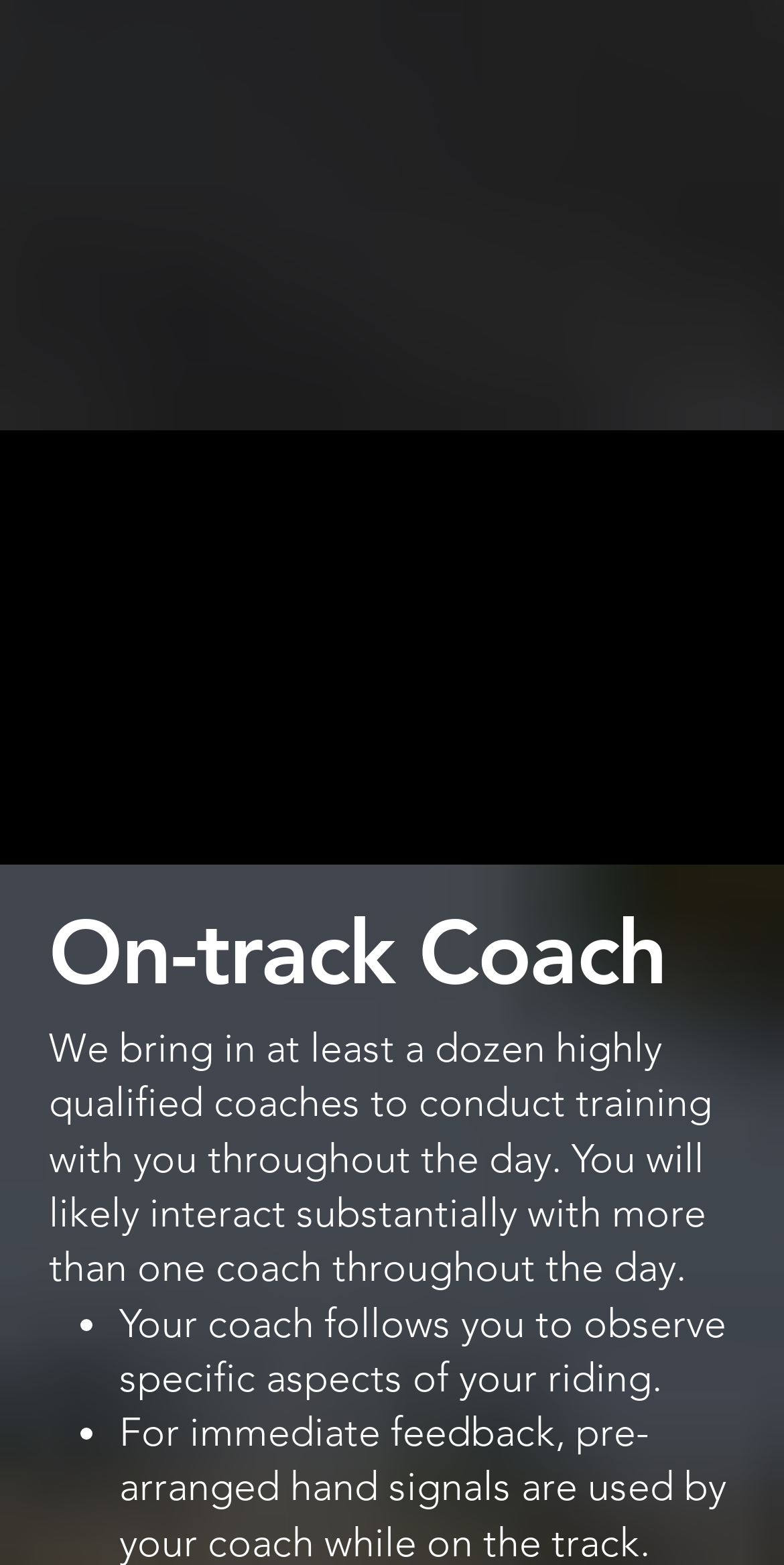Determine the bounding box coordinates of the clickable element necessary to fulfill the instruction: "View 'Media & Gallery'". Provide the coordinates as four float numbers within the 0 to 1 range, i.e., [left, top, right, bottom].

[0.051, 0.799, 0.234, 0.82]